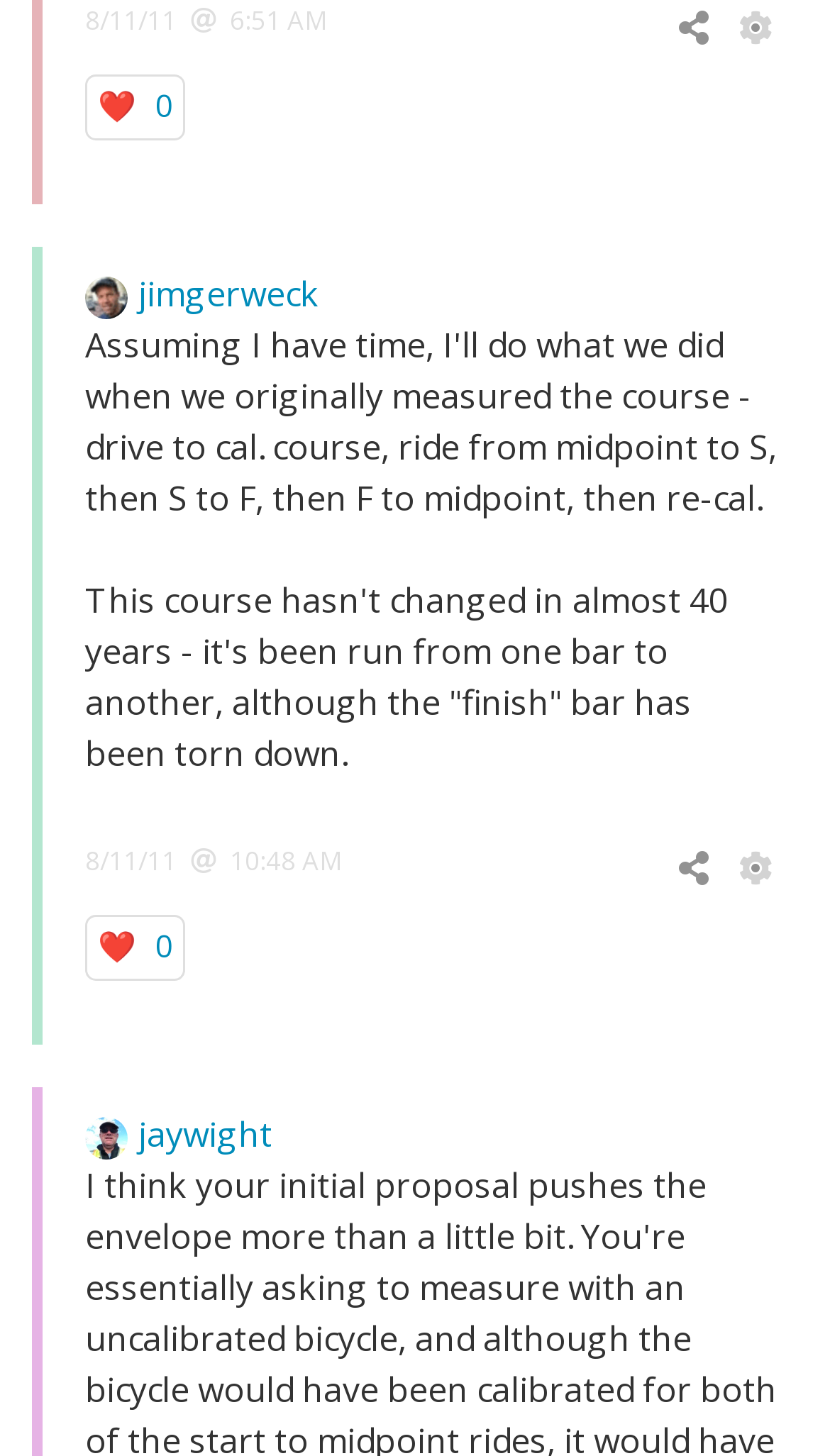What is the format of the timestamps?
Please craft a detailed and exhaustive response to the question.

I inferred the format of the timestamps by looking at the timestamps '8/11/11:51 AM' and '8/11/10:48 AM' which suggest that the format is MM/DD HH:MM AM/PM.